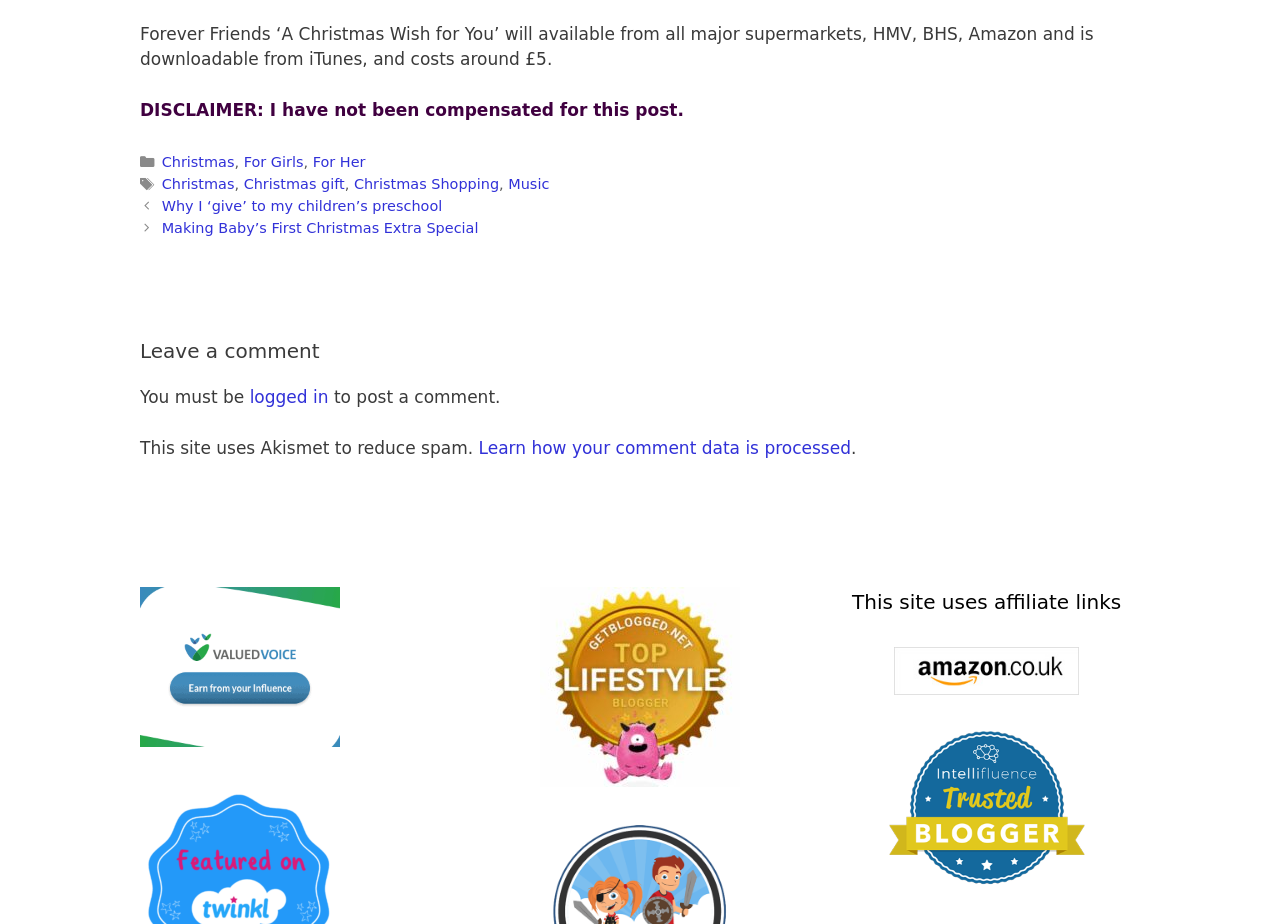Respond to the question below with a concise word or phrase:
What is the purpose of Akismet on this site?

To reduce spam